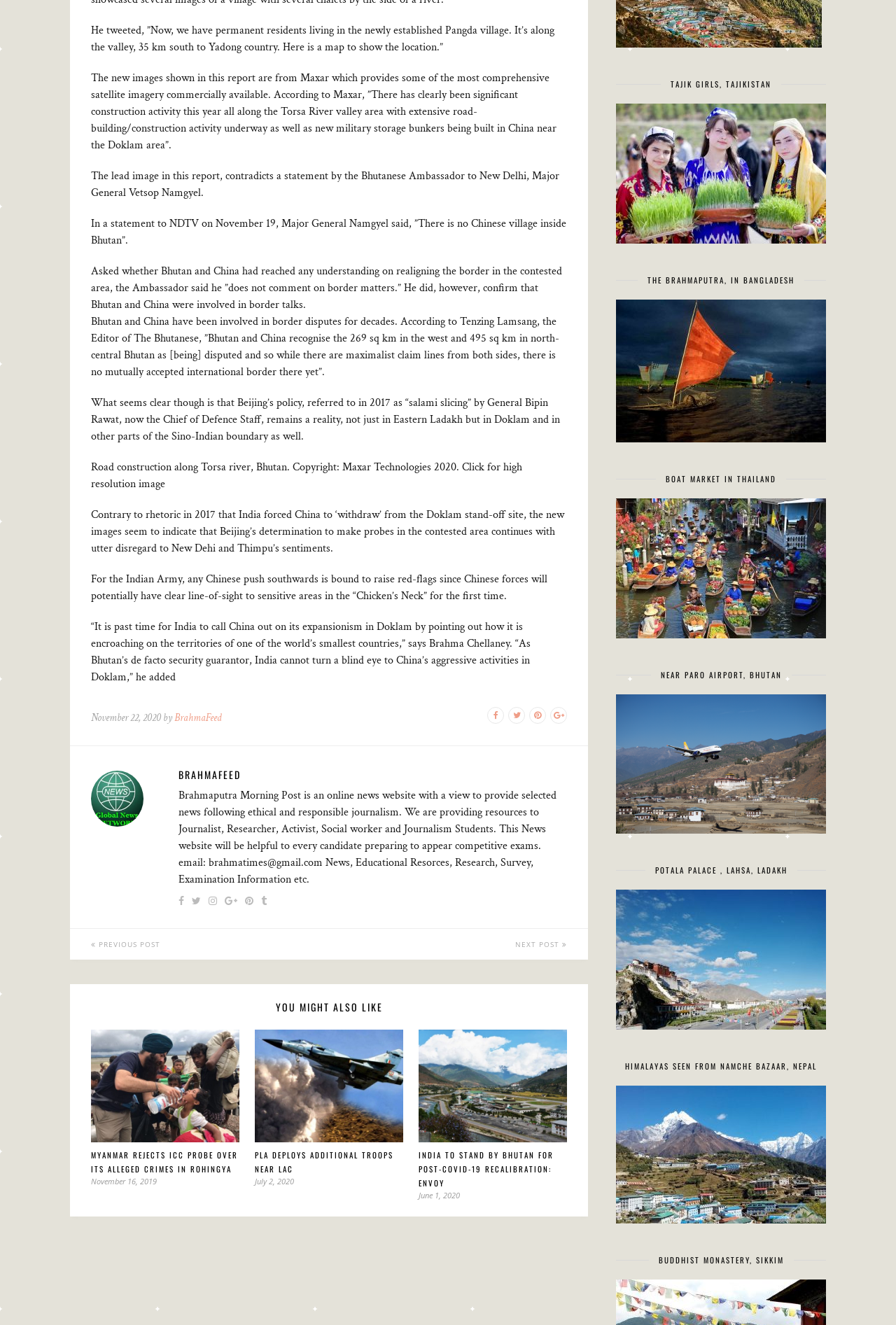What is the topic of the article?
Based on the visual content, answer with a single word or a brief phrase.

China's expansionism in Doklam